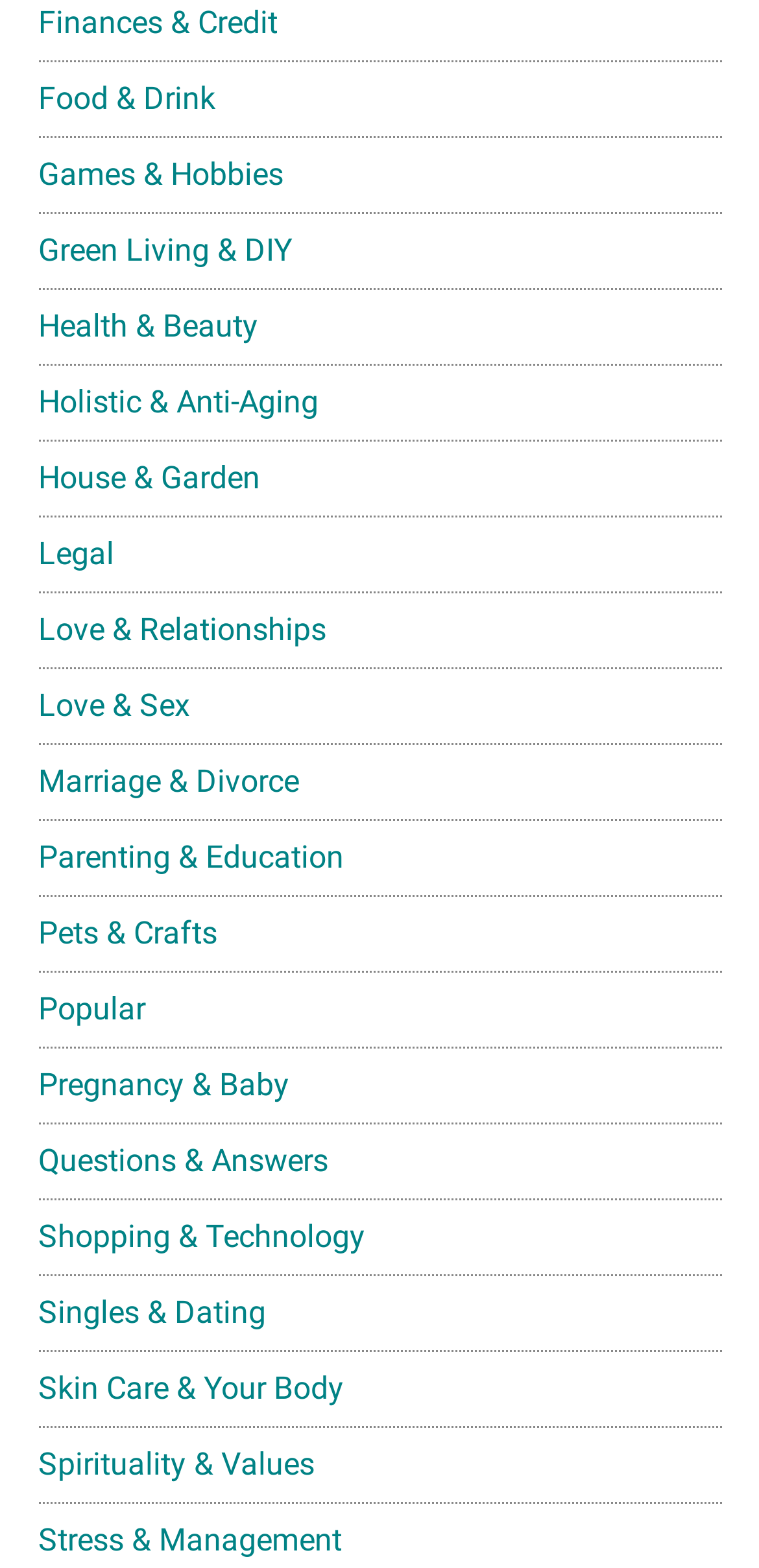Identify the bounding box coordinates of the specific part of the webpage to click to complete this instruction: "Discover Spirituality & Values".

[0.05, 0.922, 0.414, 0.946]